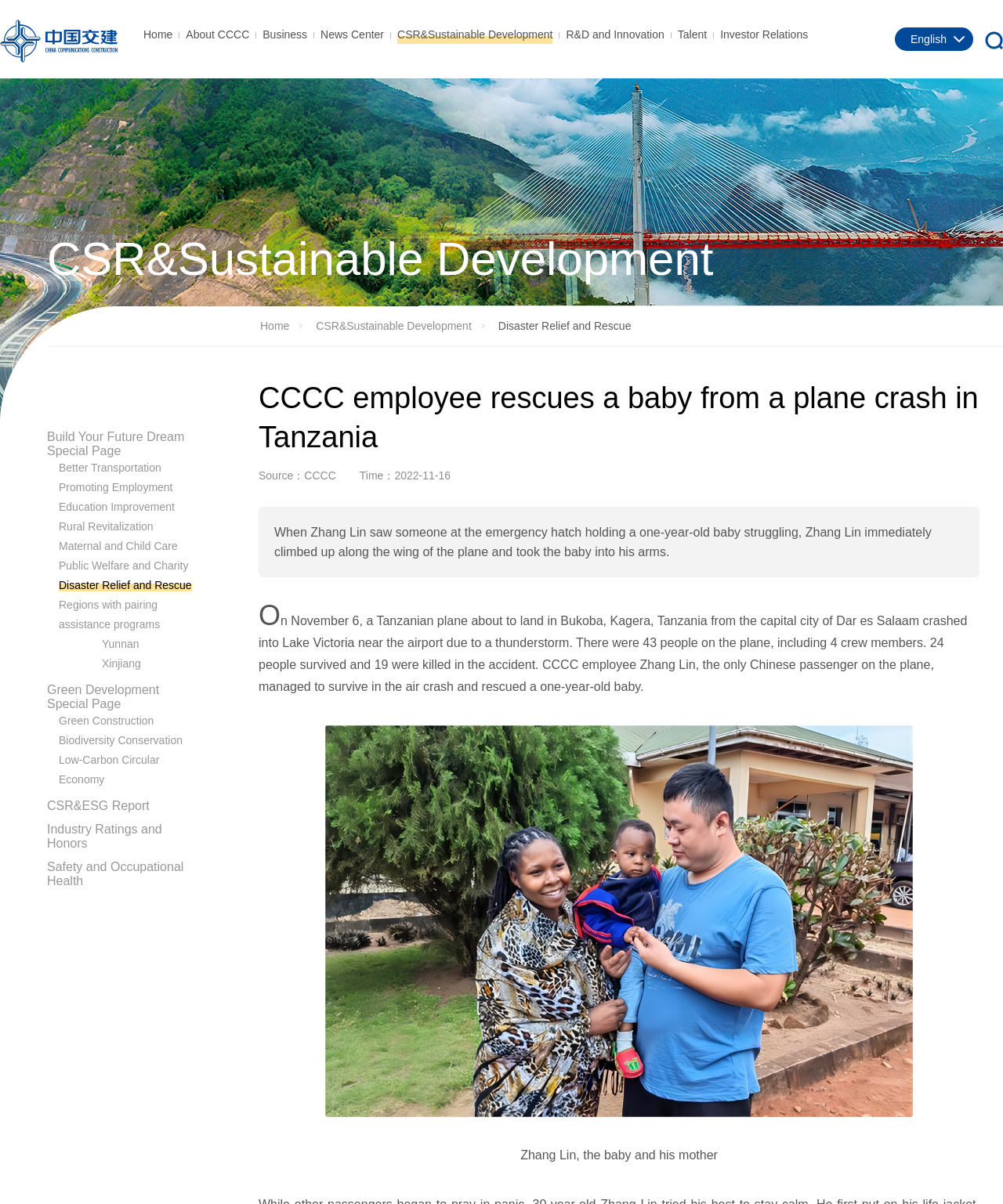Find the bounding box of the element with the following description: "R&D and Innovation". The coordinates must be four float numbers between 0 and 1, formatted as [left, top, right, bottom].

[0.564, 0.023, 0.662, 0.036]